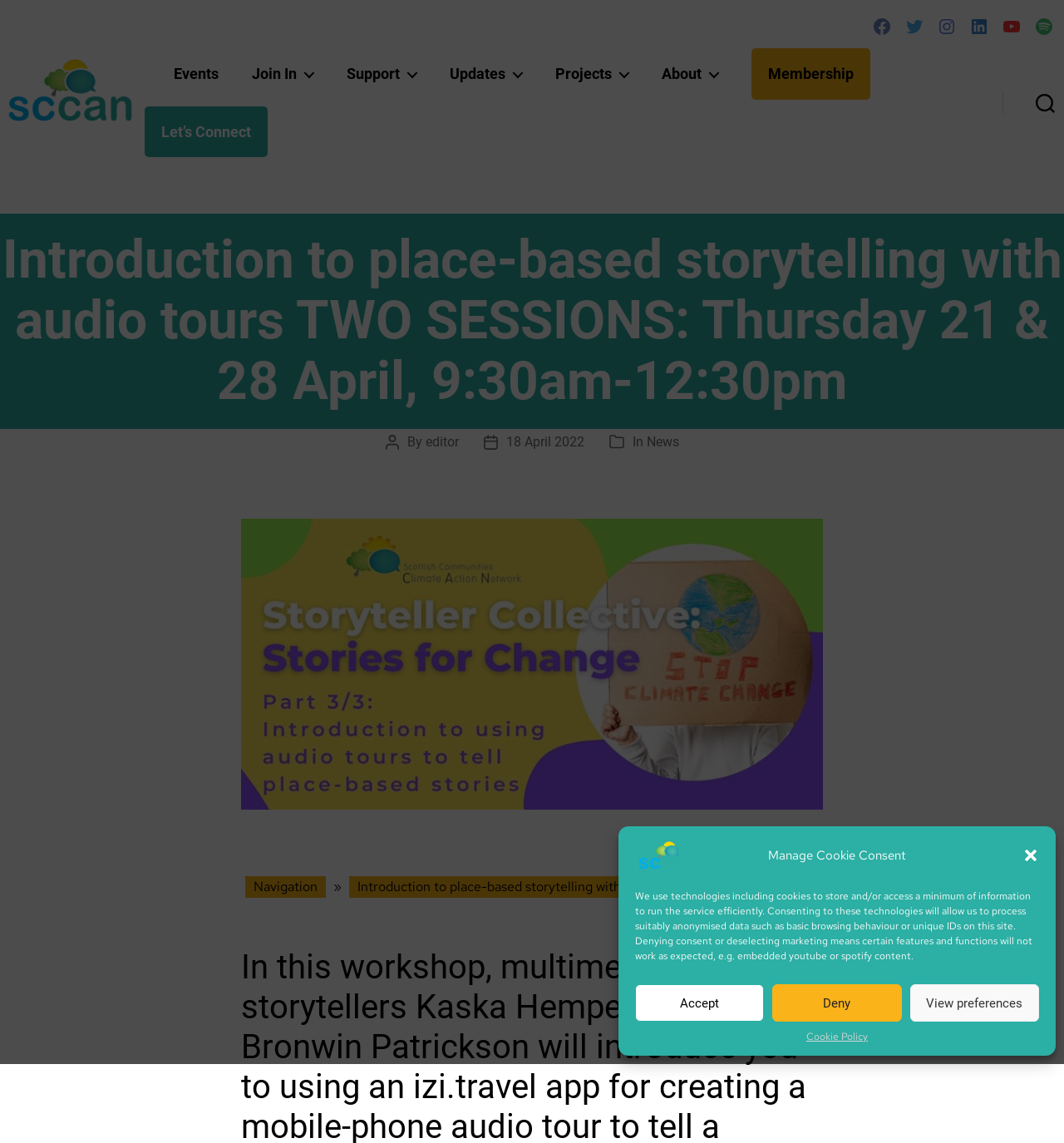Can you locate the main headline on this webpage and provide its text content?

Introduction to place-based storytelling with audio tours TWO SESSIONS: Thursday 21 & 28 April, 9:30am-12:30pm